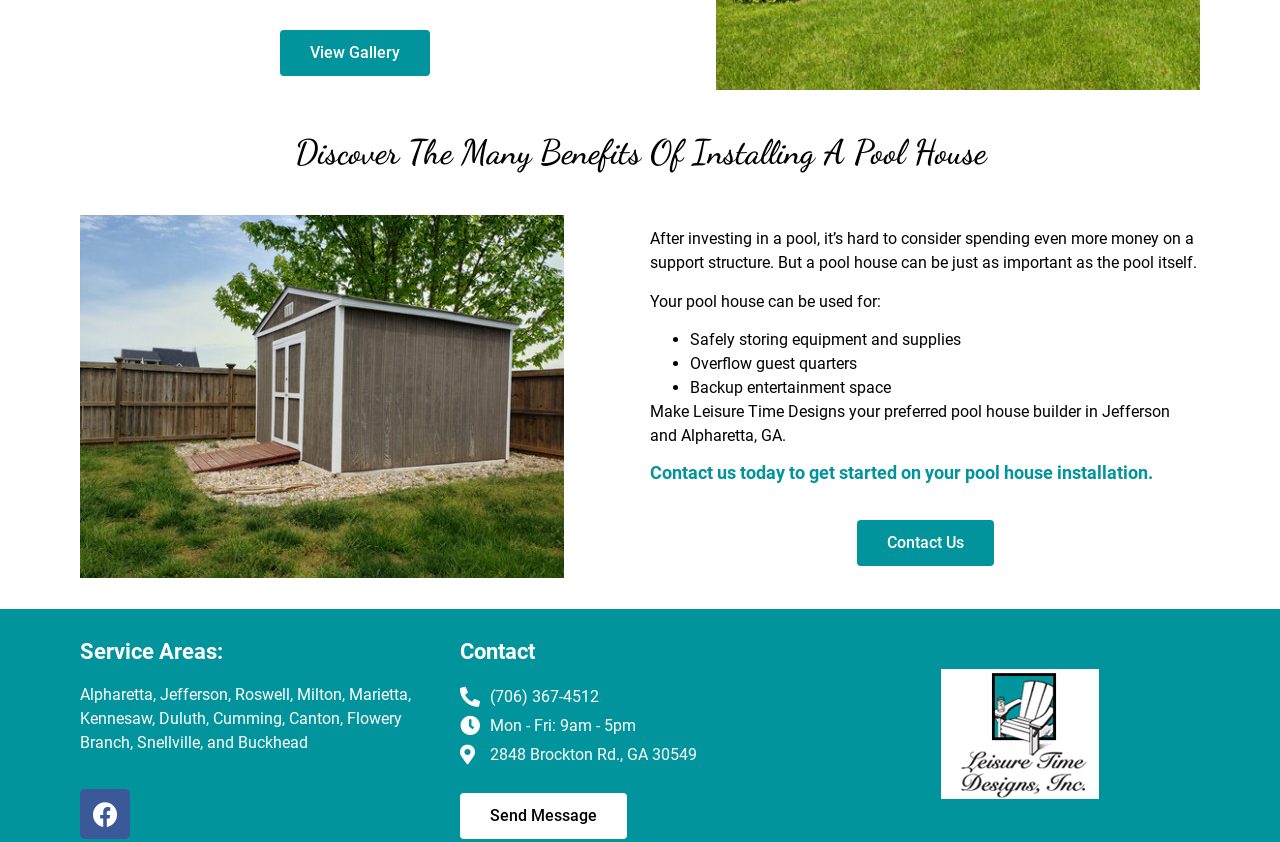For the following element description, predict the bounding box coordinates in the format (top-left x, top-left y, bottom-right x, bottom-right y). All values should be floating point numbers between 0 and 1. Description: 2848 Brockton Rd., GA 30549

[0.359, 0.882, 0.641, 0.911]